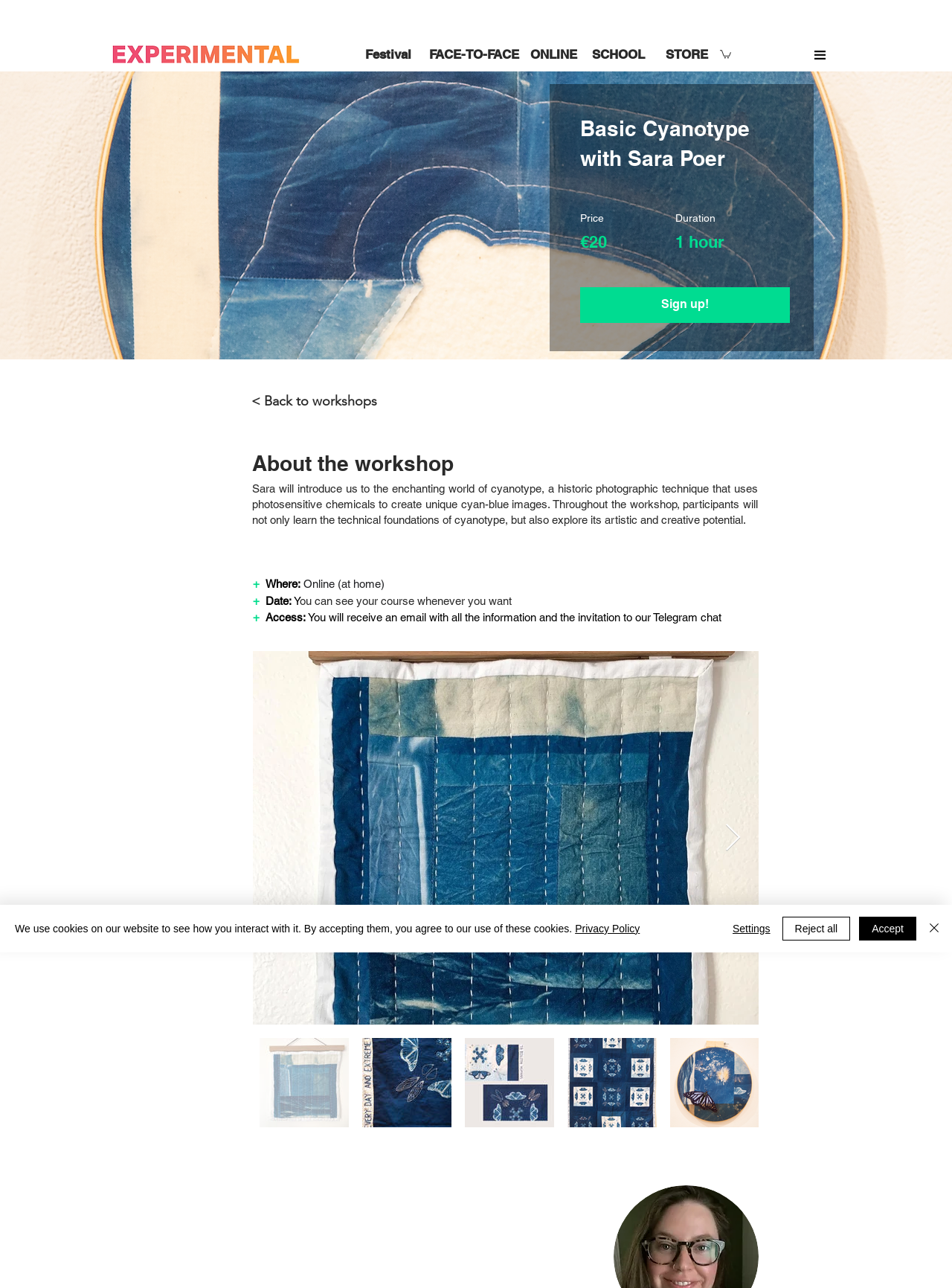Provide the bounding box for the UI element matching this description: "< Back to workshops".

[0.264, 0.3, 0.439, 0.323]